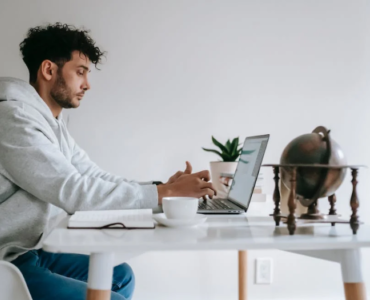Present a detailed portrayal of the image.

The image depicts a focused young man seated at a minimalist desk, engaged with his laptop. He is dressed casually in a light grey hoodie, highlighting a comfortable, relaxed atmosphere. To his right, a small green plant adds a touch of life and color to the workspace, while a vintage globe sits prominently on the desk, possibly symbolizing his interest in global matters. A white coffee cup rests nearby, suggesting he may be enjoying a warm drink as he works. This setting reflects the concept of remote work and the evolving landscape of employment, particularly in light of recent discussions regarding the availability of remote jobs, as indicated by the accompanying article titled "Remote Jobs are Drying Up in LATAM, Kneecapping Salaries." The overall ambience suggests a blend of productivity and personal comfort suited for modern working conditions.